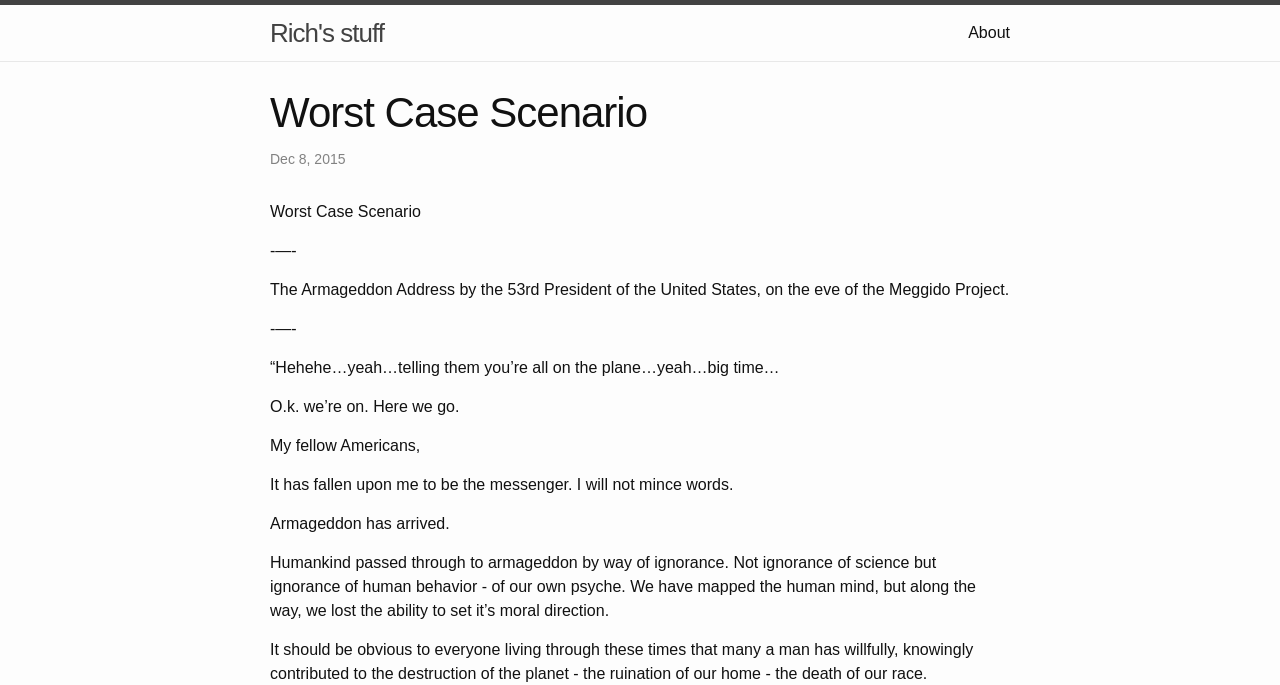Locate the UI element described as follows: "Rich's stuff". Return the bounding box coordinates as four float numbers between 0 and 1 in the order [left, top, right, bottom].

[0.211, 0.007, 0.3, 0.089]